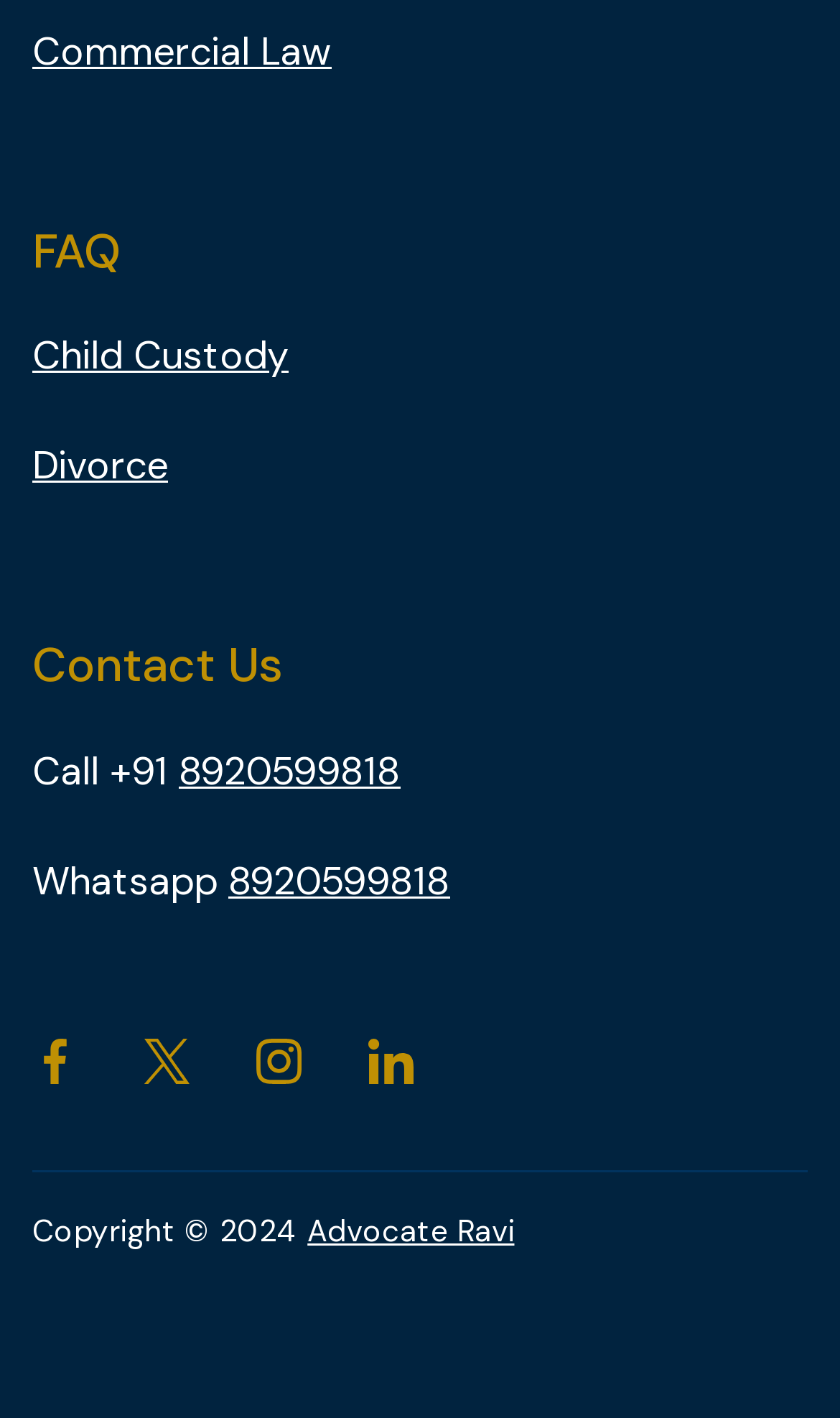Please identify the bounding box coordinates of the clickable element to fulfill the following instruction: "View FAQ". The coordinates should be four float numbers between 0 and 1, i.e., [left, top, right, bottom].

[0.038, 0.155, 0.962, 0.201]